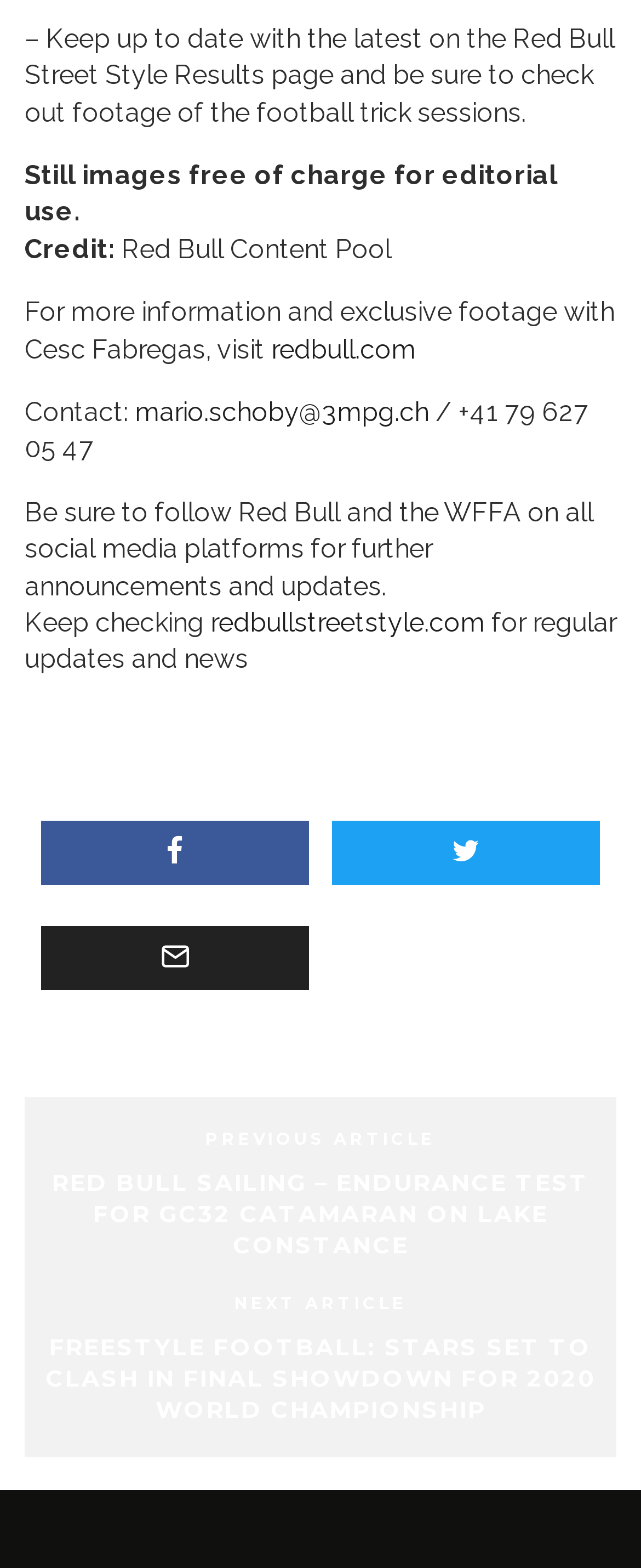Extract the bounding box coordinates for the UI element described as: "redbullstreetstyle.com".

[0.328, 0.387, 0.756, 0.407]